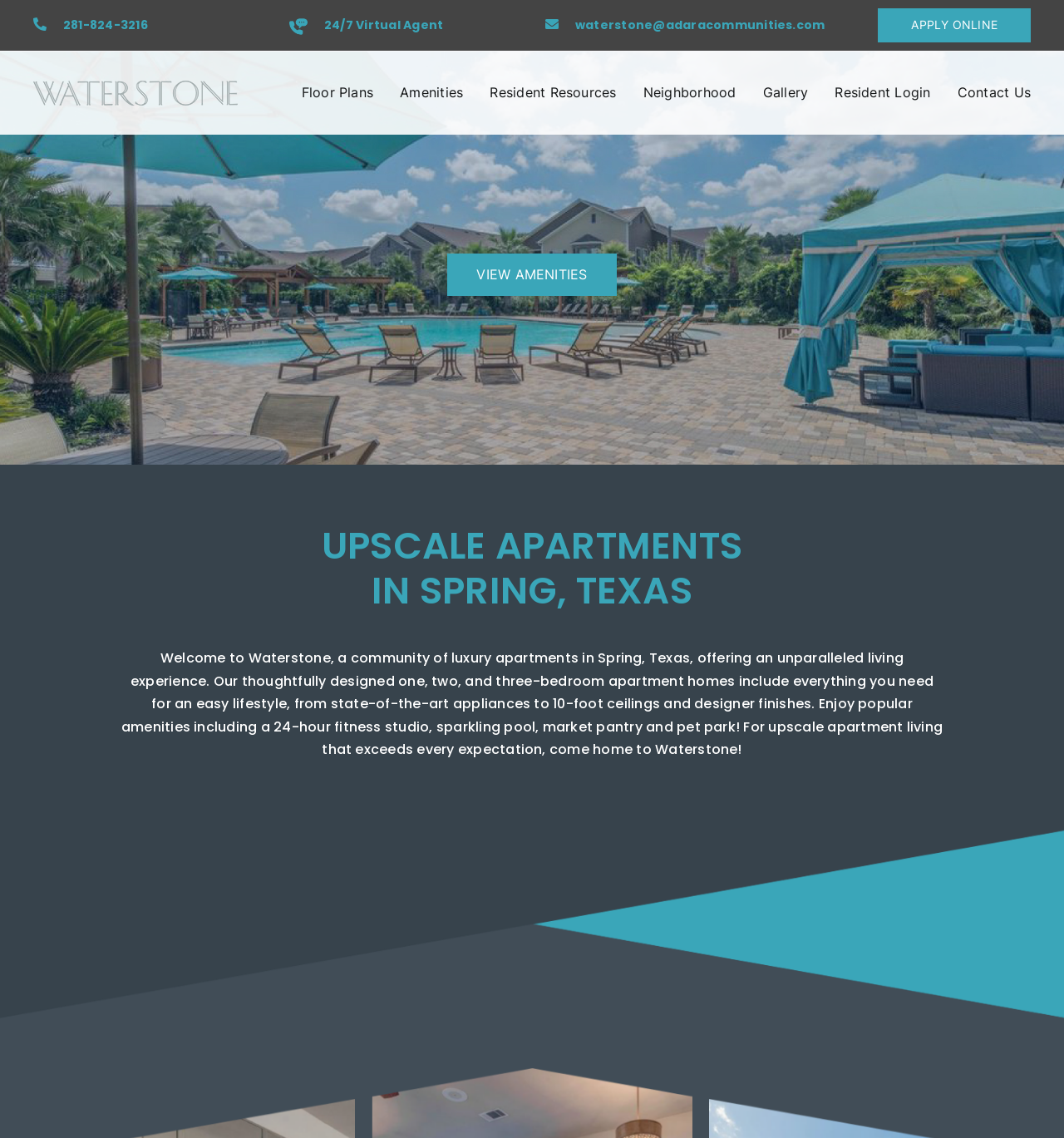Please answer the following question using a single word or phrase: 
What is the phone number to contact Waterstone?

281-824-3216